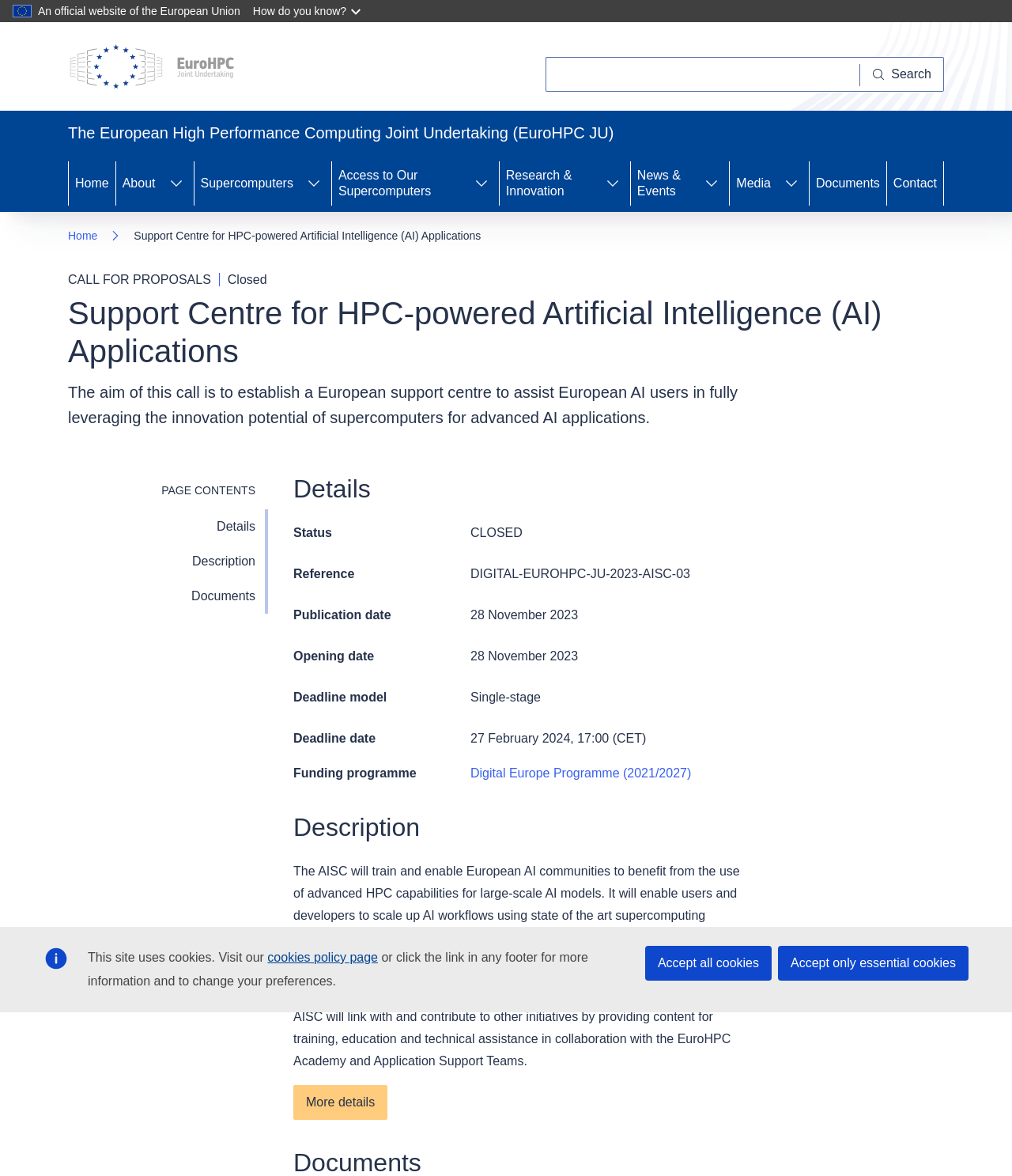Determine the bounding box coordinates for the clickable element to execute this instruction: "Learn about the European High Performance Computing Joint Undertaking". Provide the coordinates as four float numbers between 0 and 1, i.e., [left, top, right, bottom].

[0.067, 0.106, 0.607, 0.12]